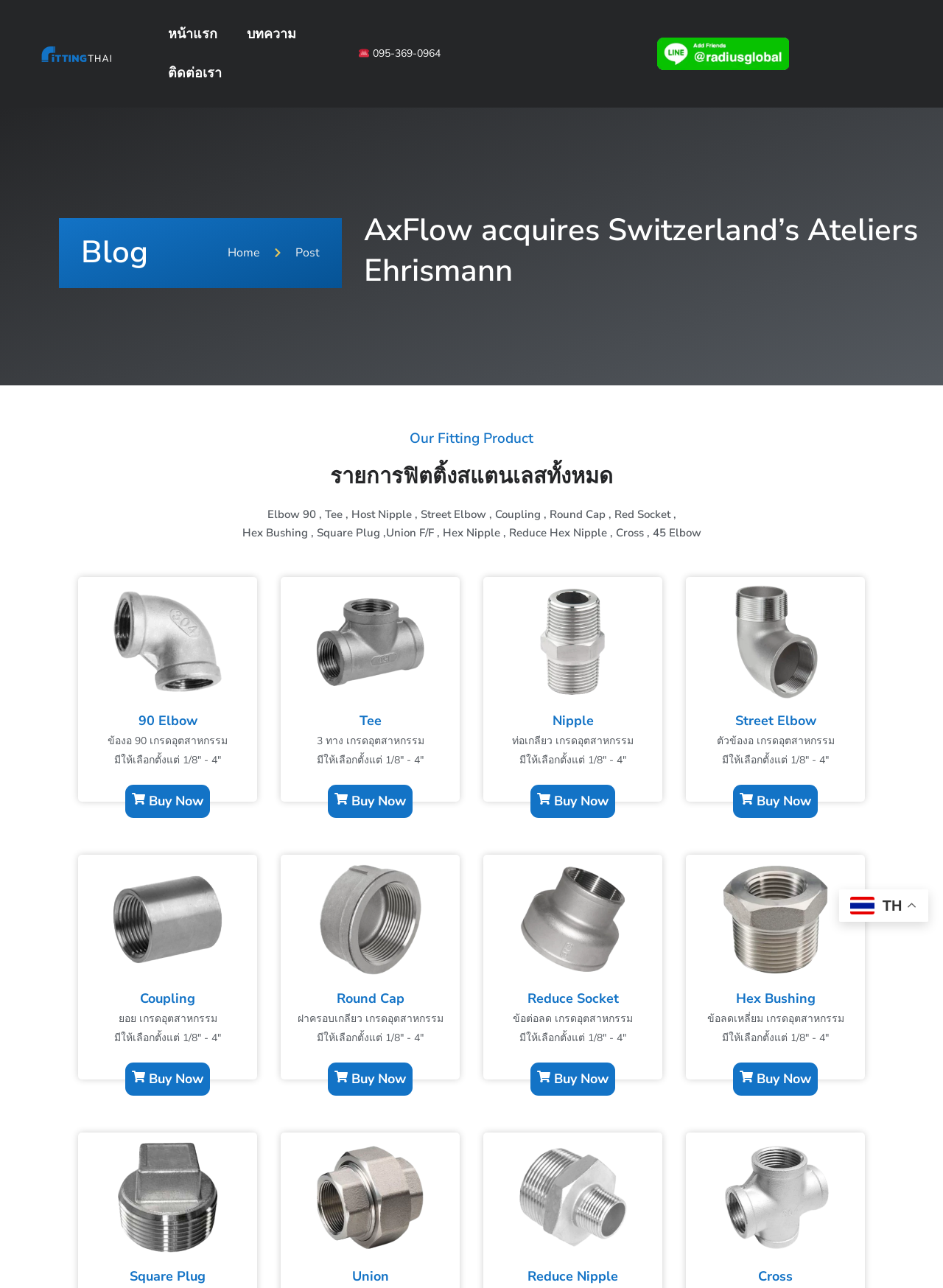Please determine the heading text of this webpage.

AxFlow acquires Switzerland’s Ateliers Ehrismann